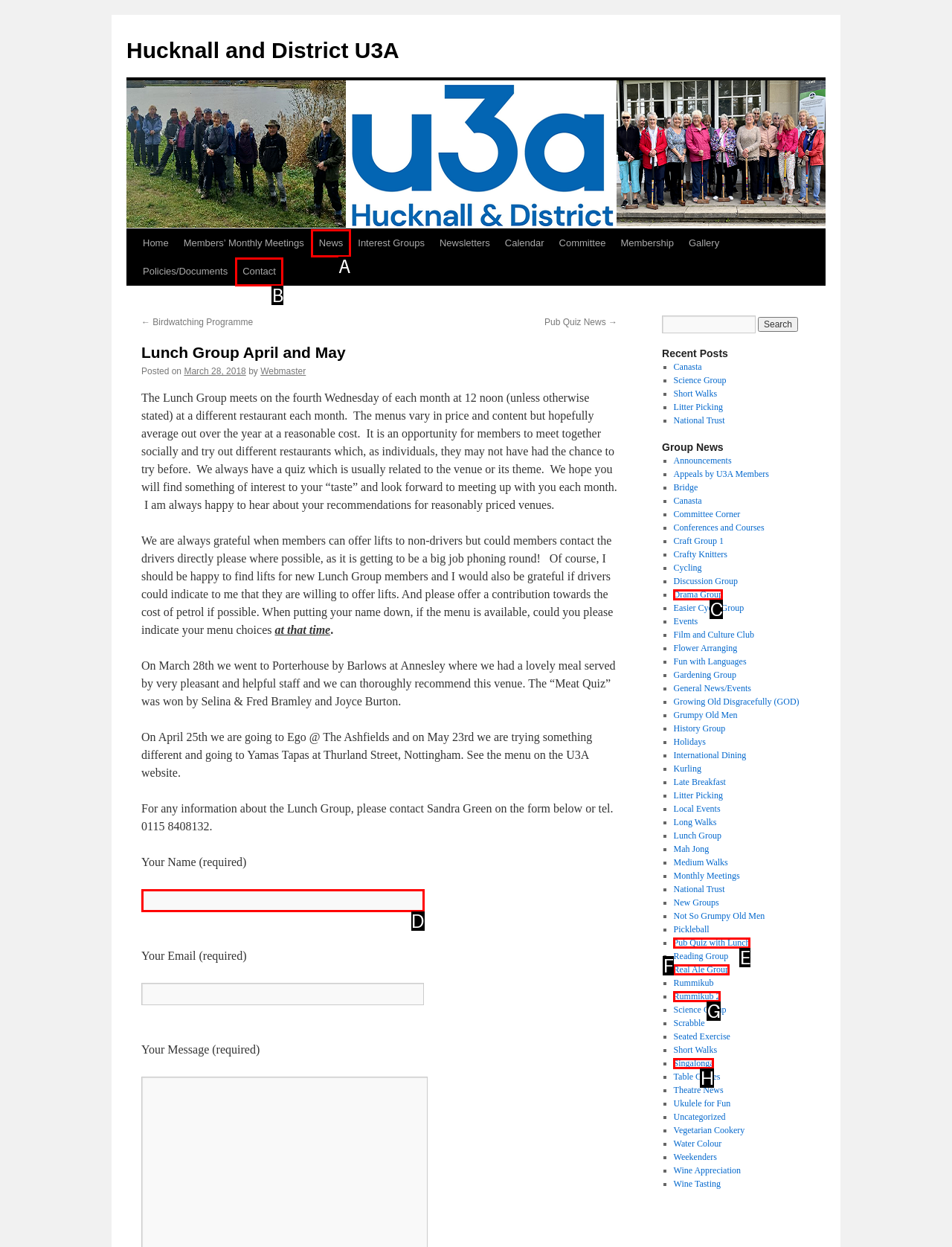Identify the HTML element you need to click to achieve the task: Go to the 'News' page. Respond with the corresponding letter of the option.

A